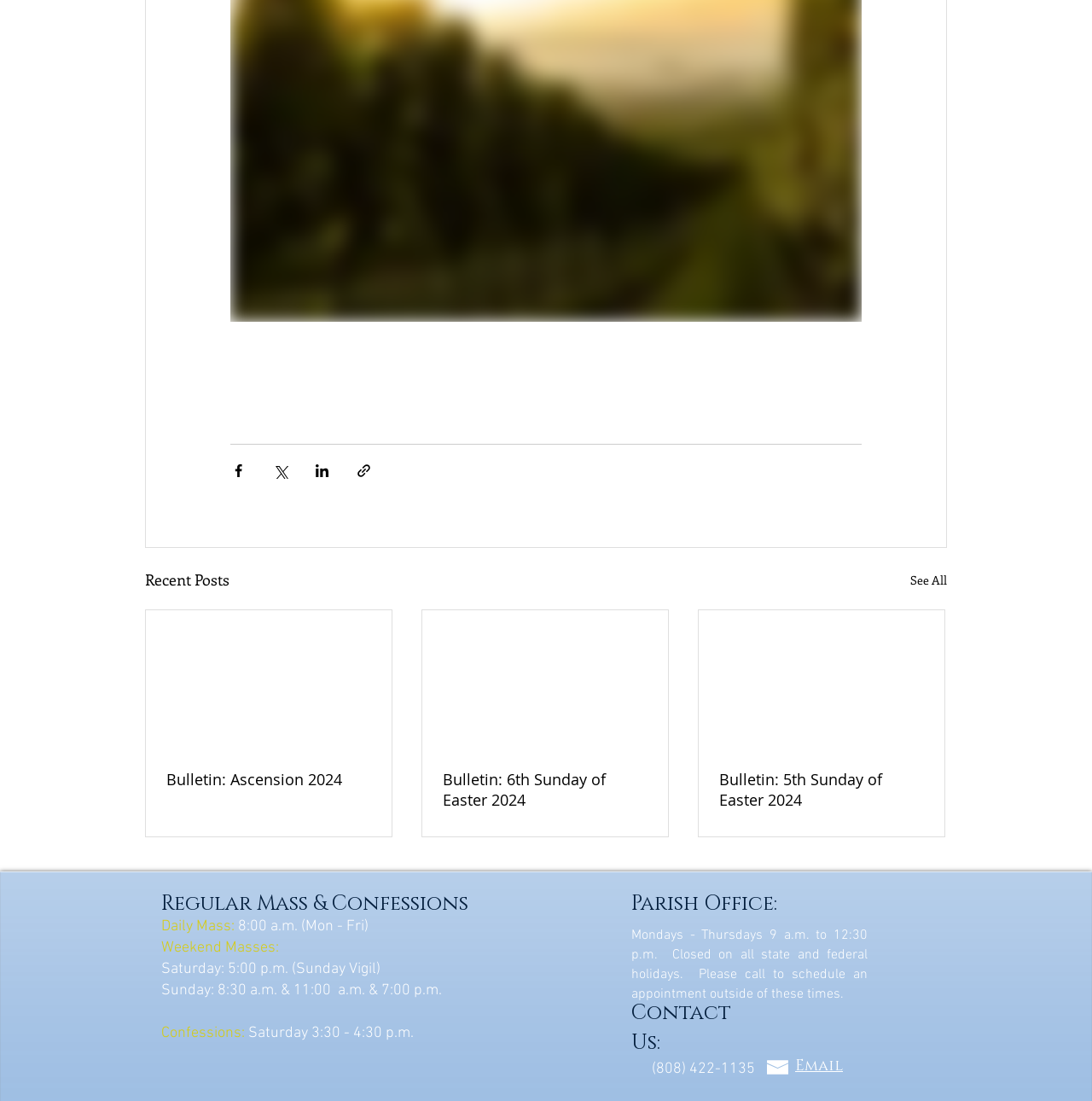Locate the bounding box coordinates of the element that should be clicked to fulfill the instruction: "Send an email".

[0.728, 0.959, 0.772, 0.978]